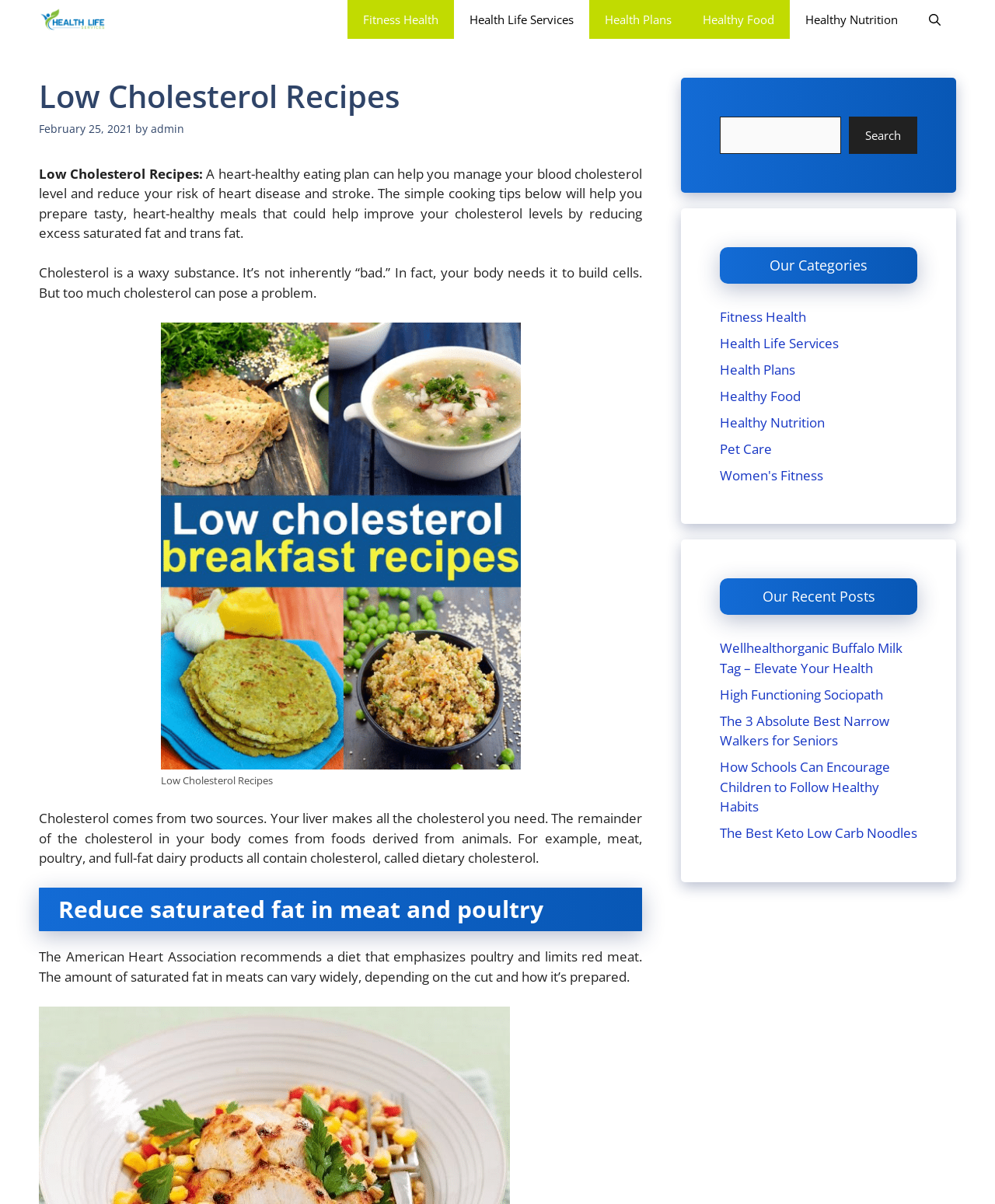Determine the bounding box coordinates of the element that should be clicked to execute the following command: "Click on the 'Health Life Service' link".

[0.039, 0.0, 0.106, 0.032]